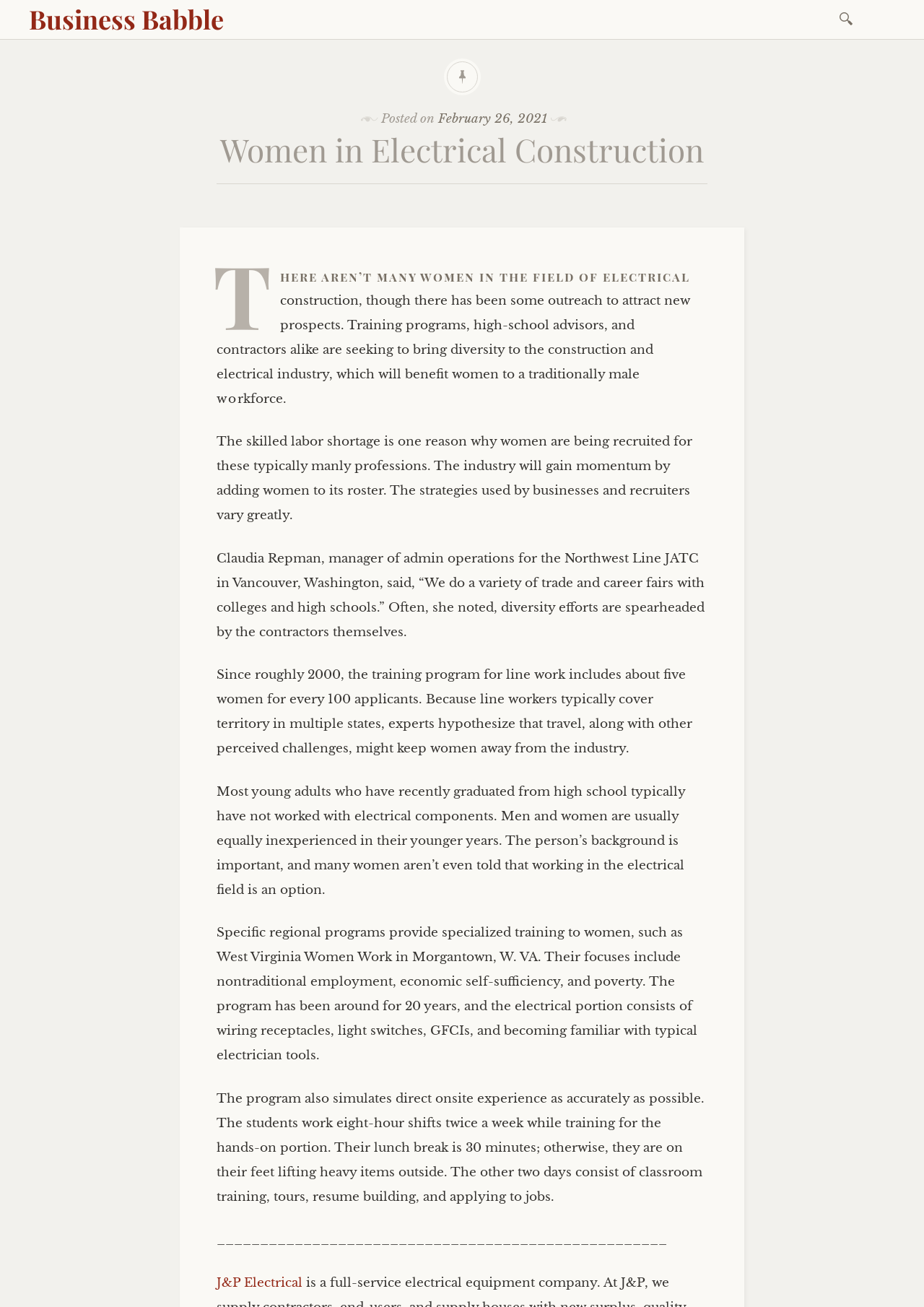Give an in-depth explanation of the webpage layout and content.

The webpage is about "Women in Electrical Construction" and is part of the "Business Babble" website. At the top, there is a heading with the website's name, "Business Babble", and a link to skip to the content. On the top right, there is a search box with a label "Search for:".

Below the heading, there is a section with a posting date, "February 26, 2021", and a time indicator. The main content of the webpage is divided into several paragraphs, all of which are related to the topic of women in electrical construction. The first paragraph introduces the topic, explaining that there are few women in the field and that outreach programs are trying to attract more women.

The following paragraphs discuss the reasons for the lack of women in the industry, including the skilled labor shortage, and the strategies used by businesses and recruiters to attract women. There are quotes from Claudia Repman, a manager of admin operations, about the efforts to increase diversity in the industry.

The webpage also provides information about training programs for line work, which have included about five women for every 100 applicants since 2000. It highlights the challenges that women may face in the industry, such as travel and perceived difficulties. Additionally, it mentions that many women are not aware that working in the electrical field is an option.

The webpage also features a section about specific regional programs that provide specialized training to women, such as the West Virginia Women Work program, which focuses on nontraditional employment, economic self-sufficiency, and poverty. The program is described in detail, including the hands-on training and classroom instruction.

At the bottom of the webpage, there is a horizontal line, followed by a link to "J&P Electrical".